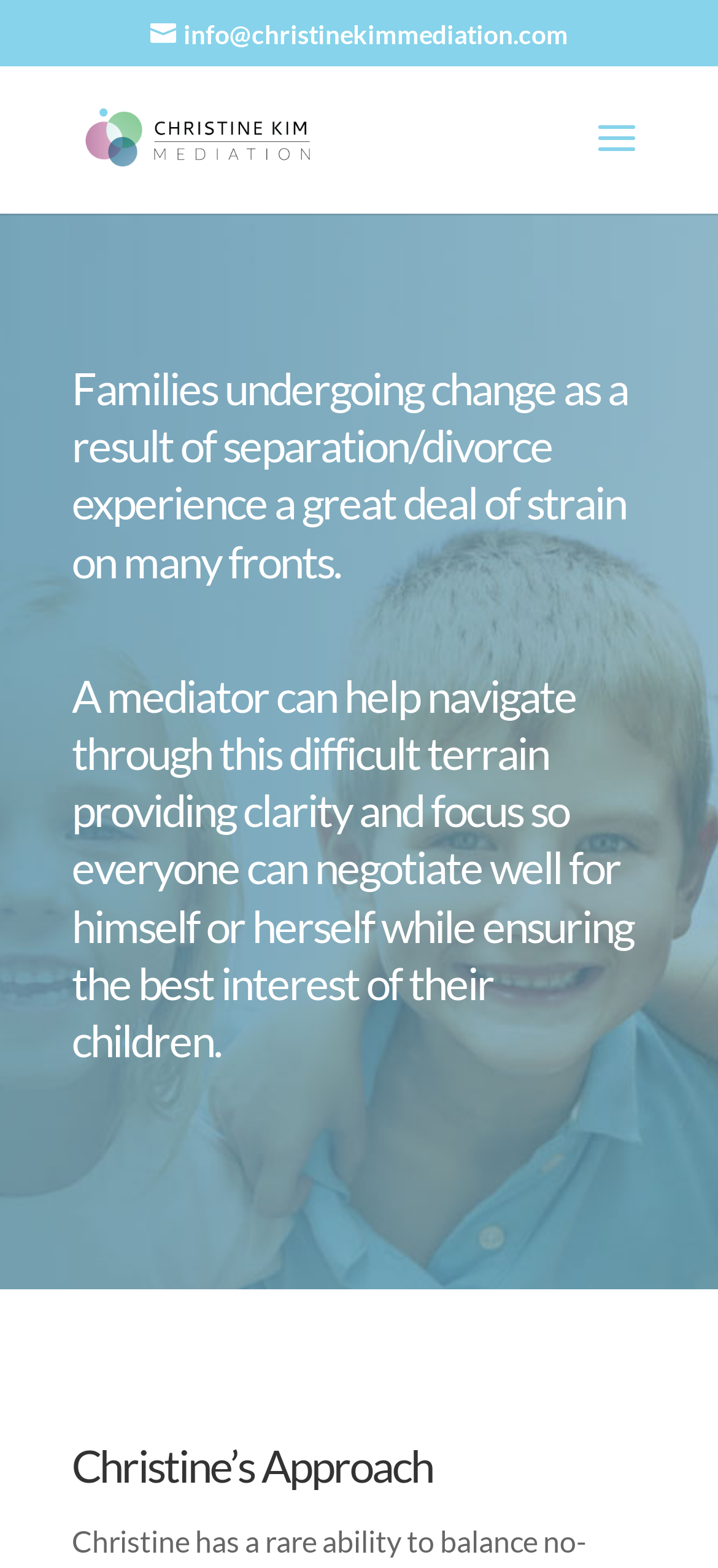What is the role of a mediator in family disputes? Analyze the screenshot and reply with just one word or a short phrase.

Provide clarity and focus